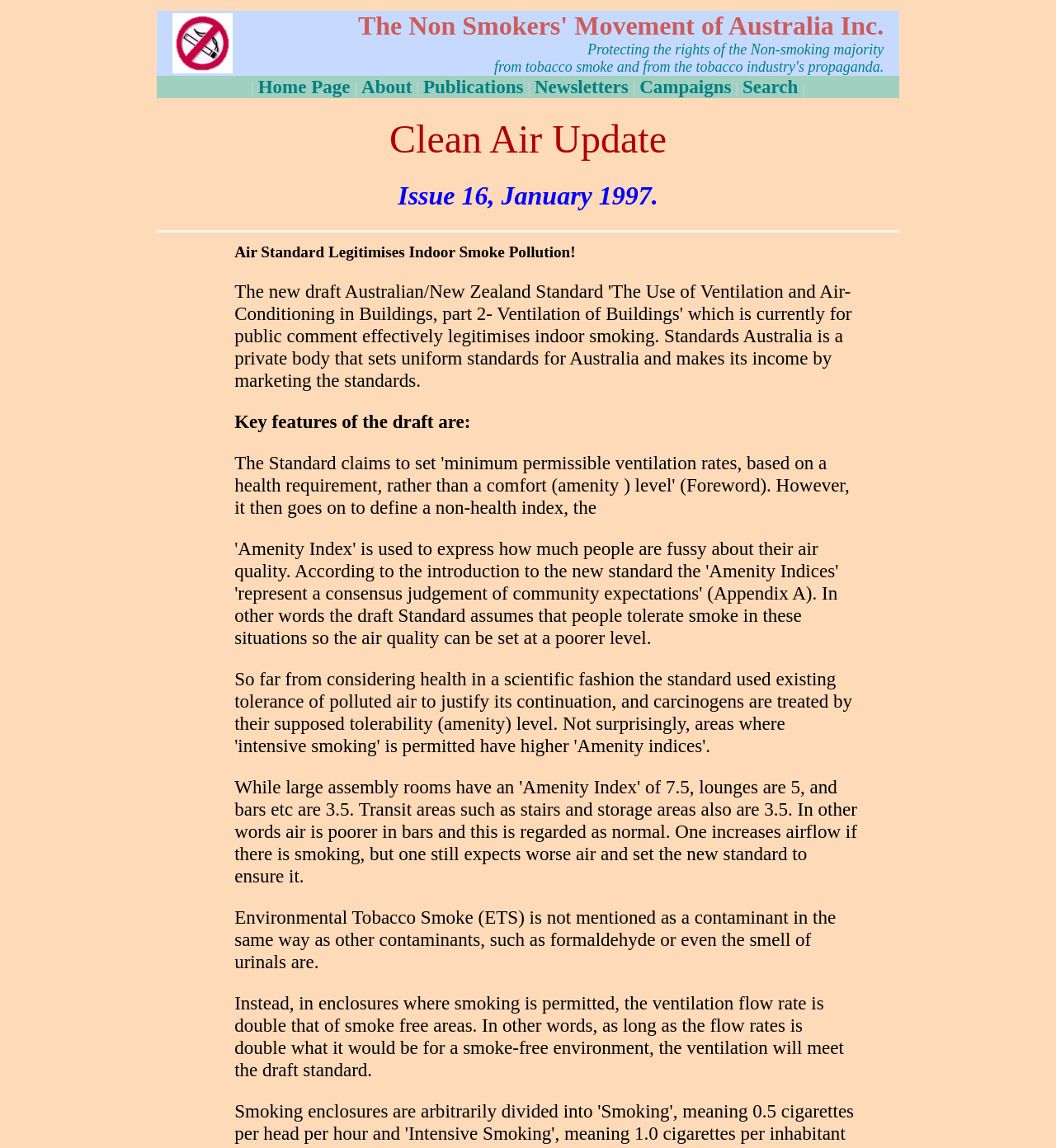What is the name of the newsletter?
Answer the question with just one word or phrase using the image.

Clean Air Update